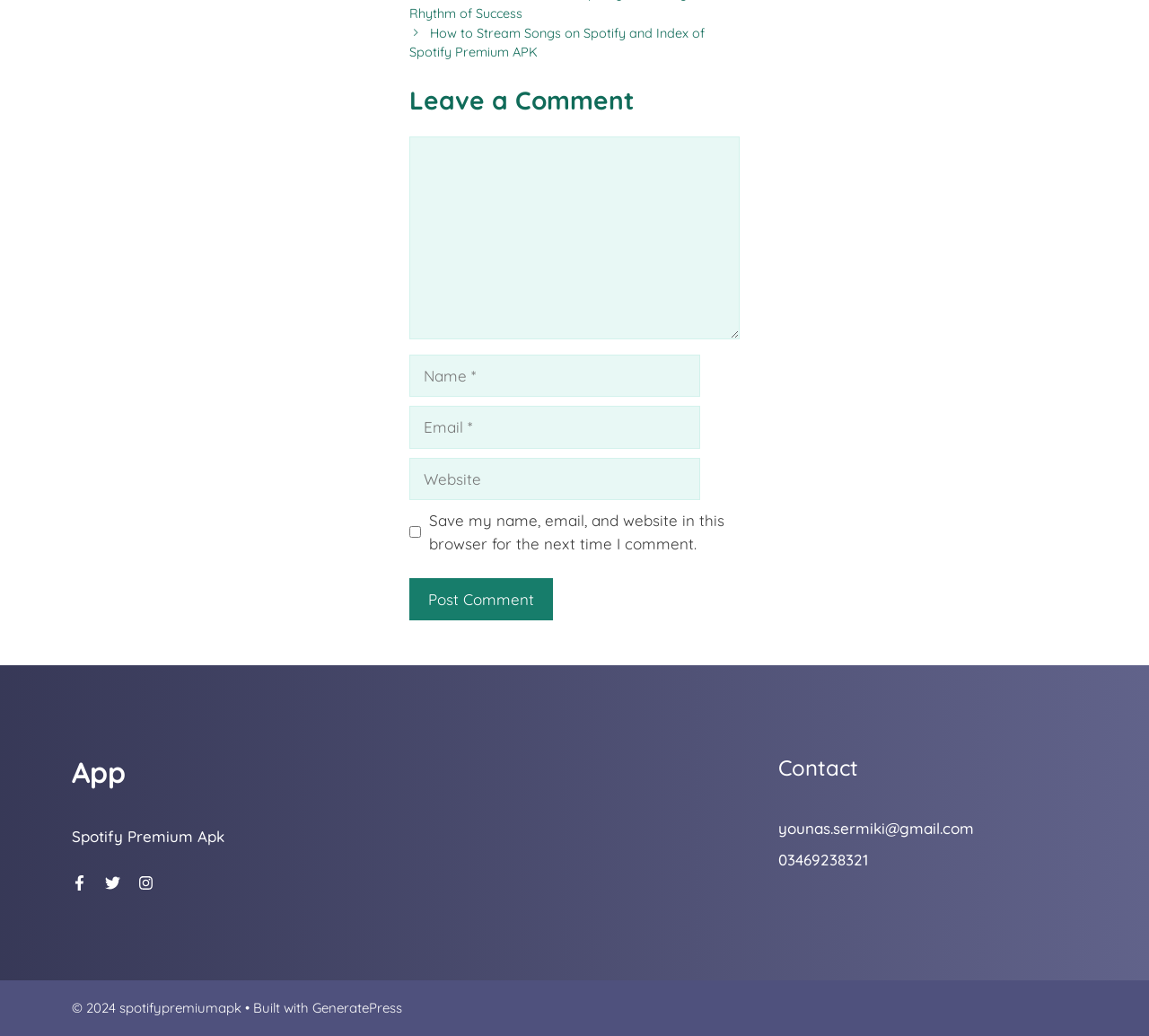Answer the question briefly using a single word or phrase: 
How can you contact the owner of the webpage?

Through email or phone number